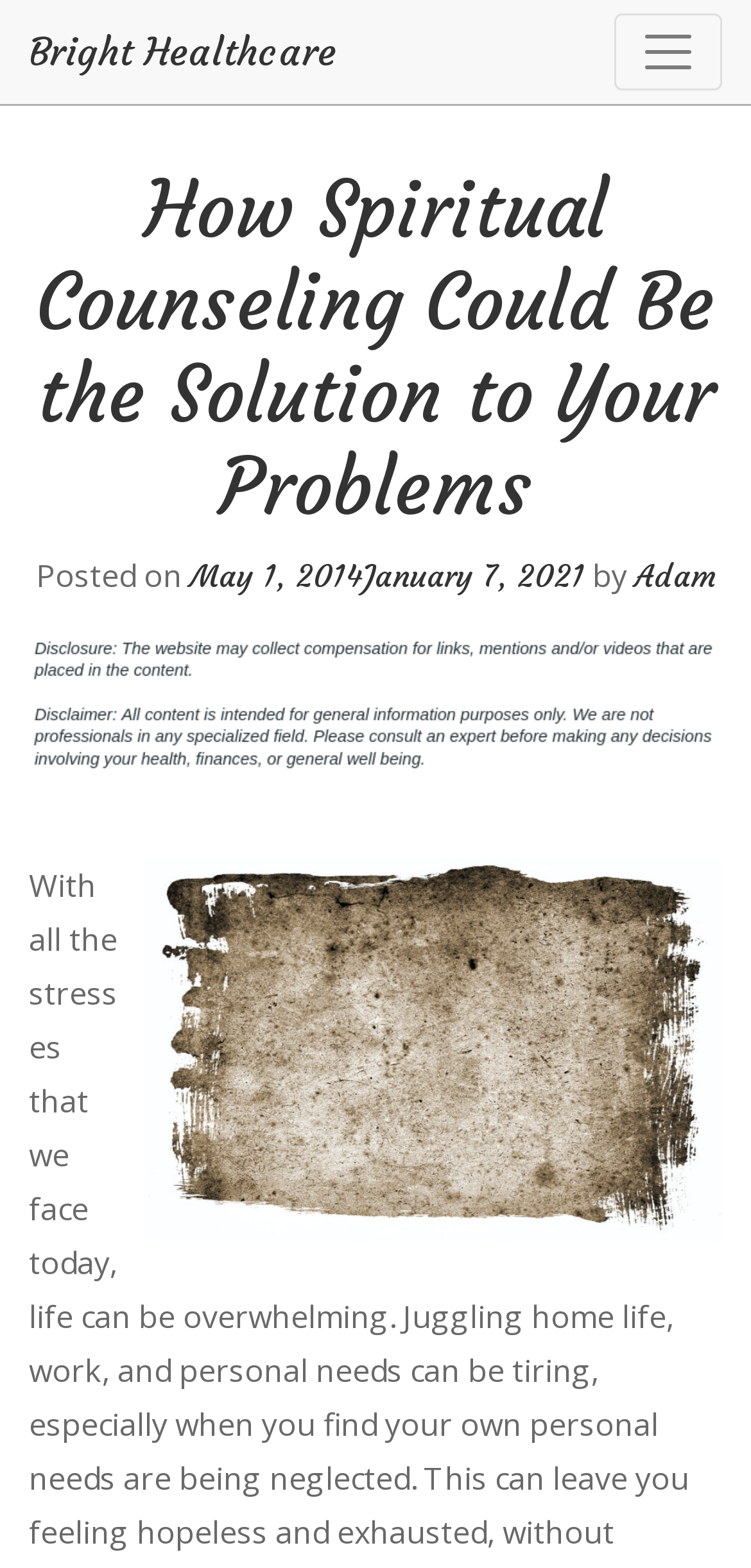What is the purpose of the button at the top right corner?
Please answer using one word or phrase, based on the screenshot.

Toggle navigation